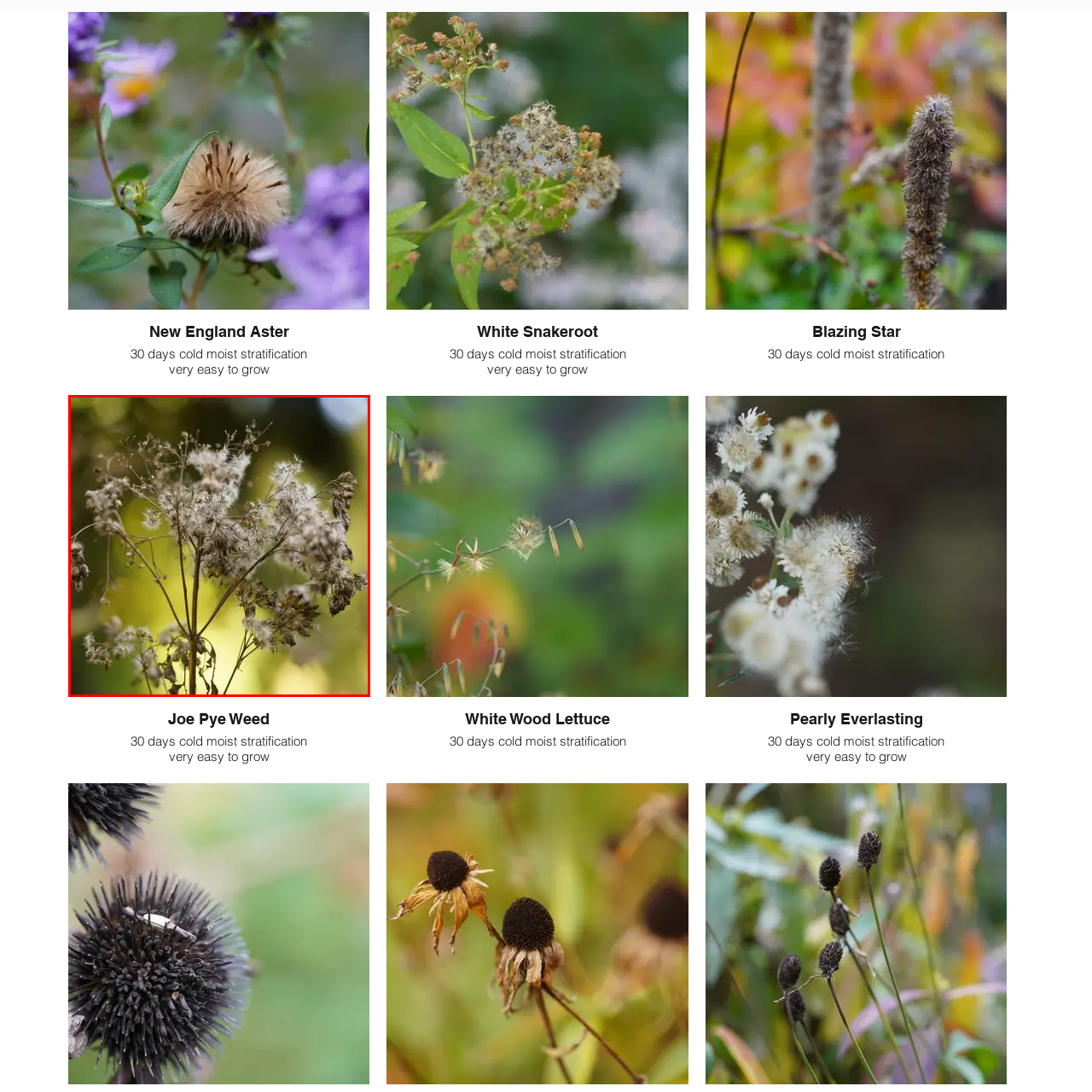Provide an in-depth caption for the picture enclosed by the red frame.

This image showcases a delicate arrangement of dried flowers from the Joe Pye Weed (Eutrochium purpureum), a perennial plant known for its tall stature and beautiful clusters of flowers during the blooming season. At this stage, the seed heads are prominently displayed, with feathery, white tufts that create a soft, airy appearance against a blurred, green background. The faded browns and tans of the dried flowers contrast gently with the vibrant backdrop, highlighting the natural beauty of the plant even in its dormant state. The caption emphasizes the theme of "30 days cold moist stratification," indicating this plant’s successful germination conditions tailored for enthusiastic gardeners seeking easy-to-grow native plants. This visual captures a moment in the cycle of life, illustrating both the resilience and transformation of nature.